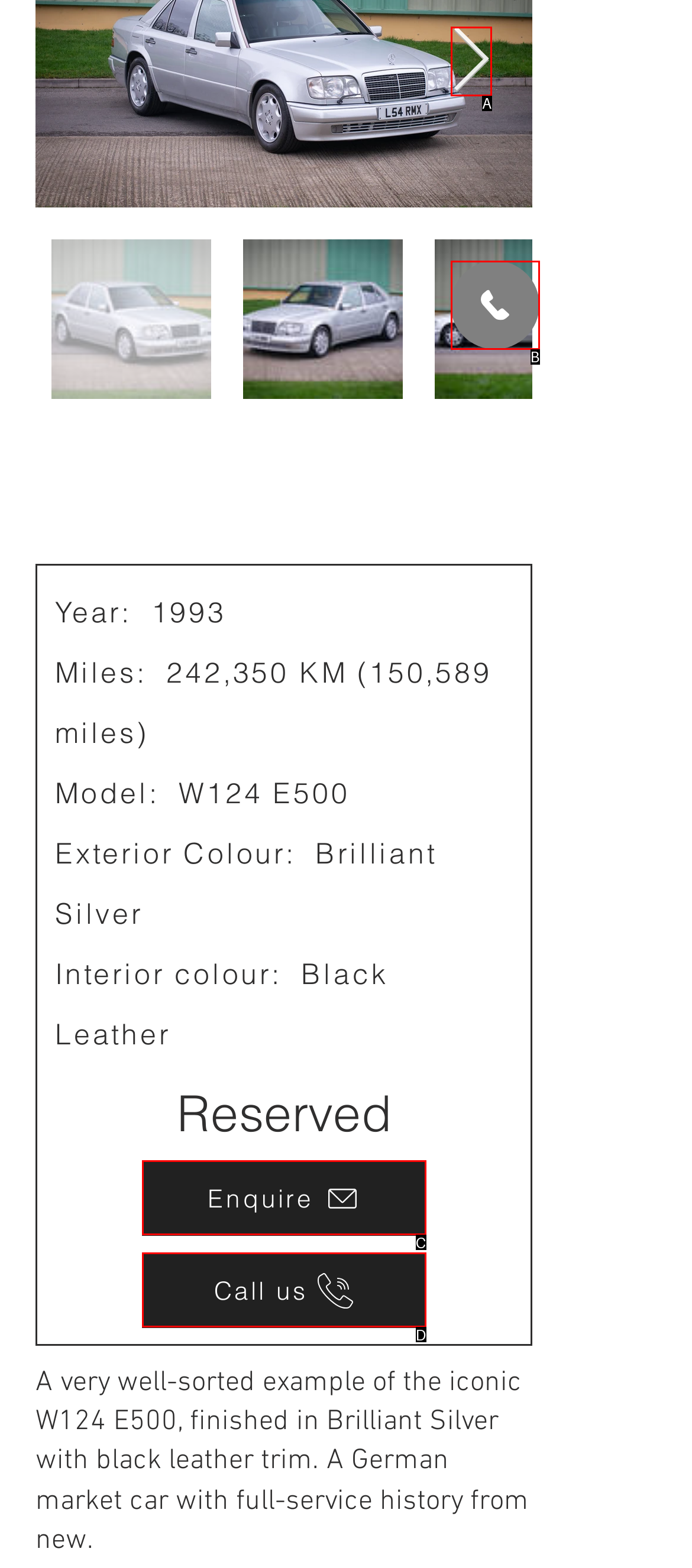Match the description: Call us to the appropriate HTML element. Respond with the letter of your selected option.

D